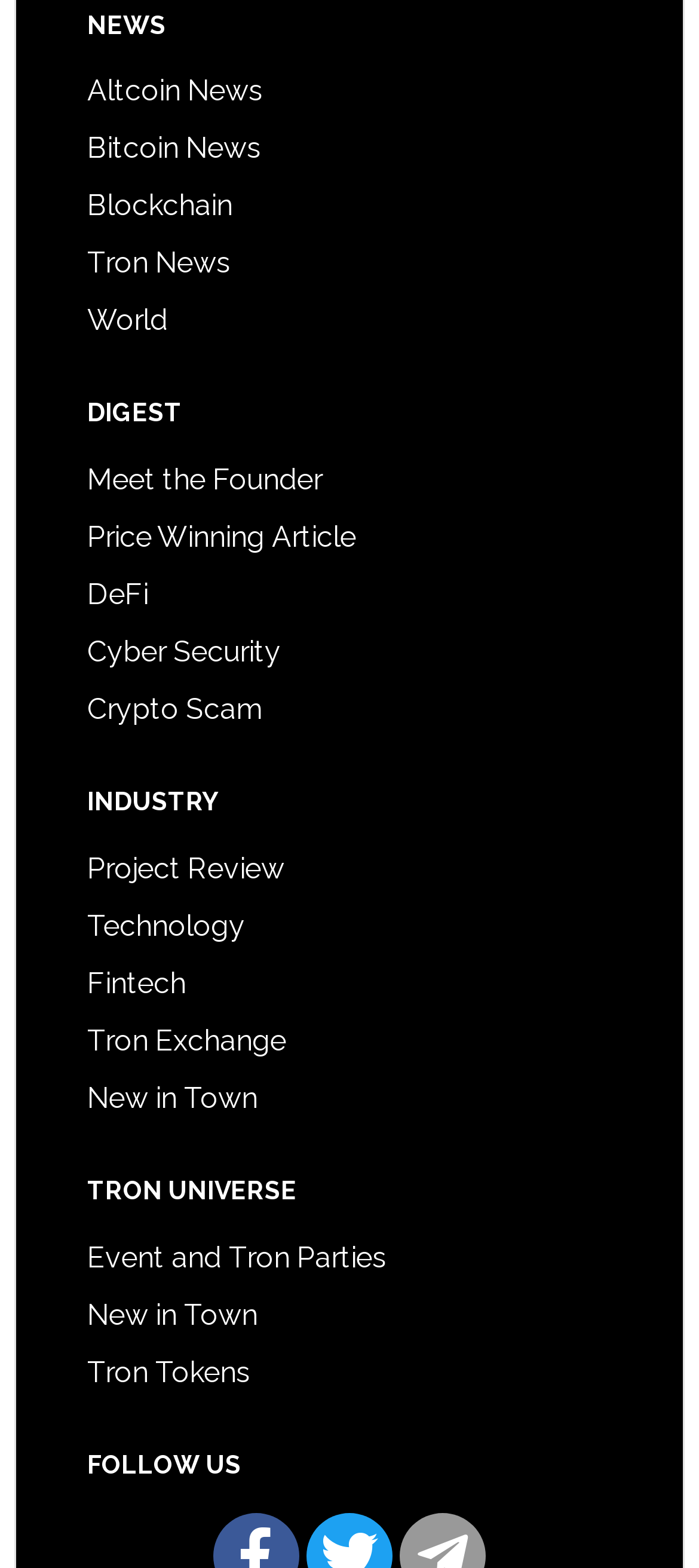Using the provided element description, identify the bounding box coordinates as (top-left x, top-left y, bottom-right x, bottom-right y). Ensure all values are between 0 and 1. Description: Event and Tron Parties

[0.125, 0.791, 0.553, 0.813]